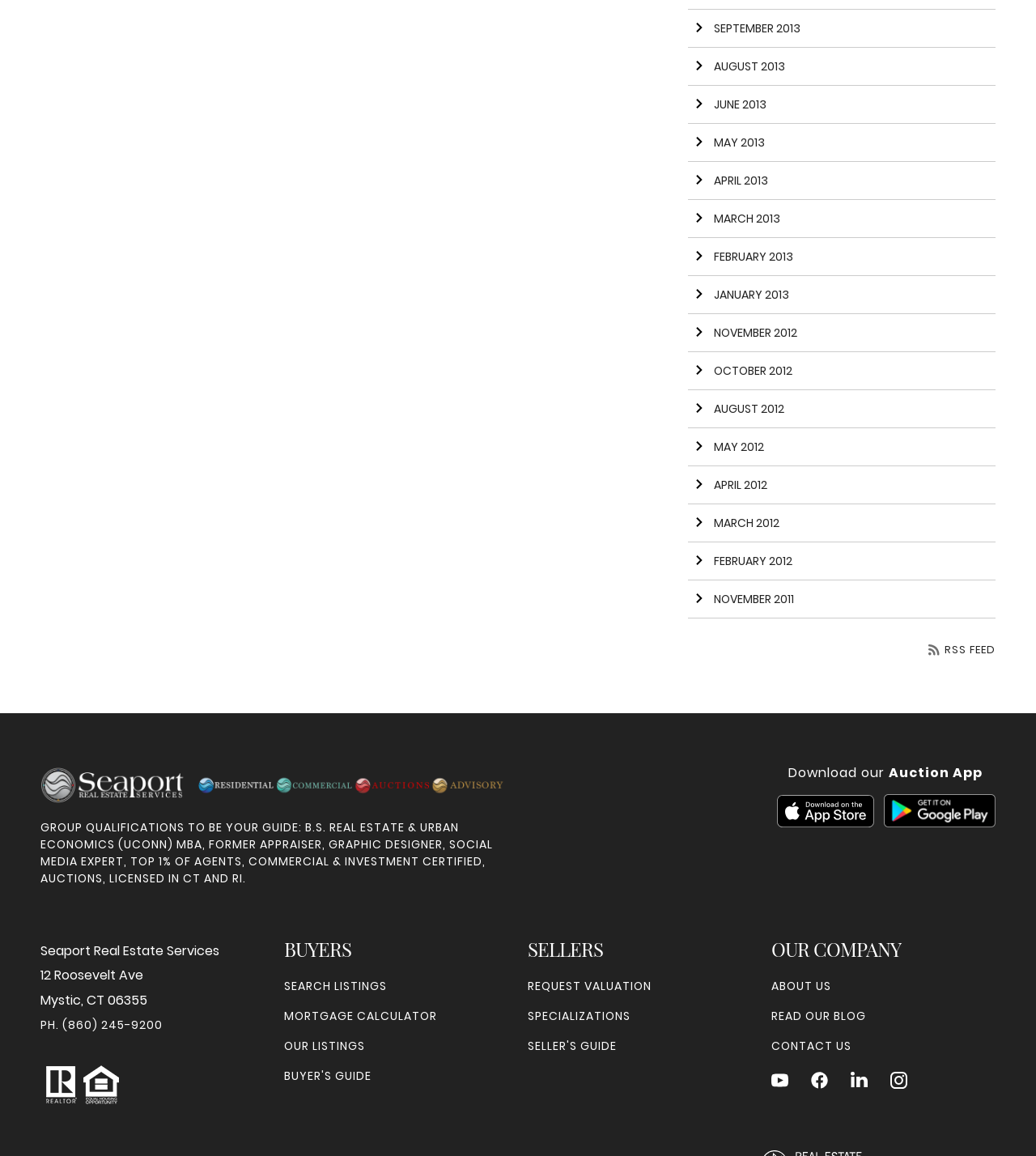Provide a one-word or brief phrase answer to the question:
What is the address of the company?

12 Roosevelt Ave, Mystic, CT 06355